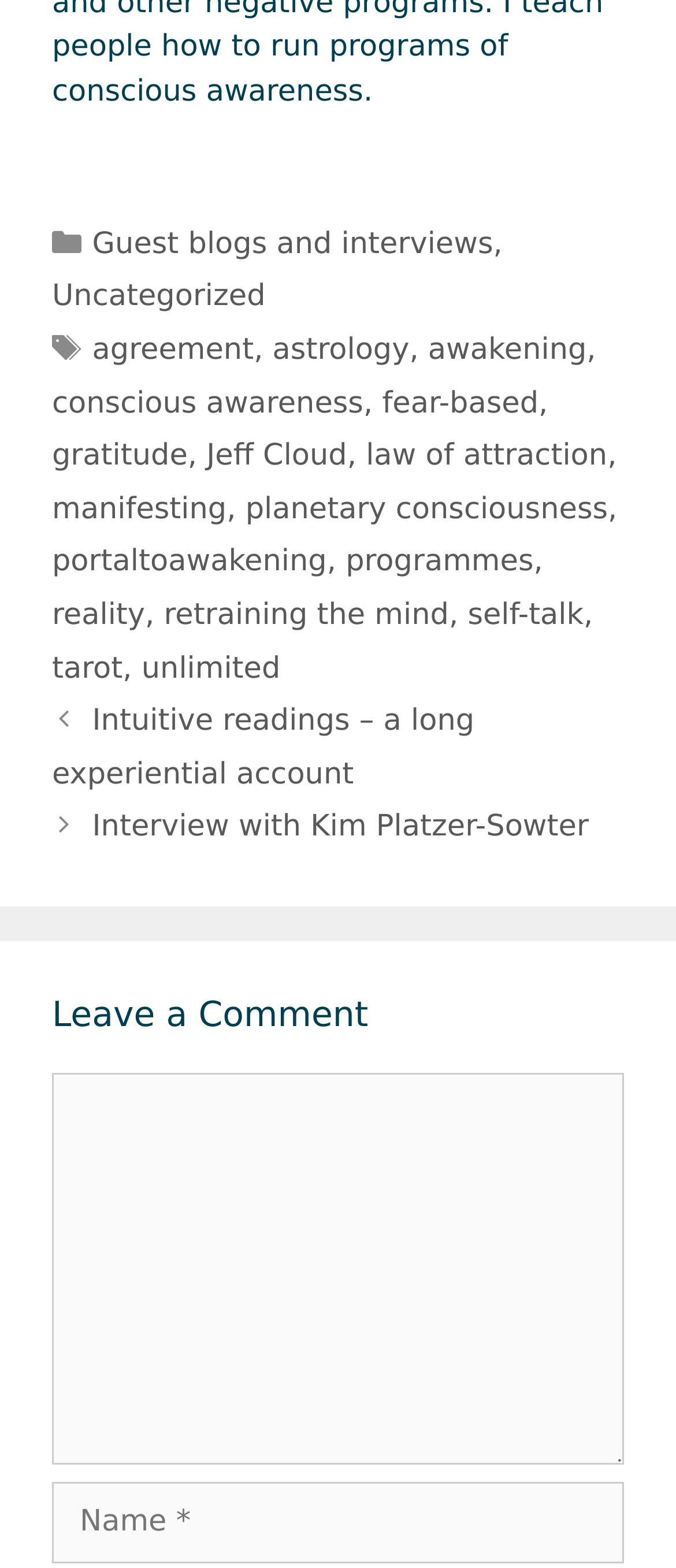Determine the bounding box coordinates of the clickable element to complete this instruction: "Enter your name in the 'Name' textbox". Provide the coordinates in the format of four float numbers between 0 and 1, [left, top, right, bottom].

[0.077, 0.945, 0.923, 0.998]